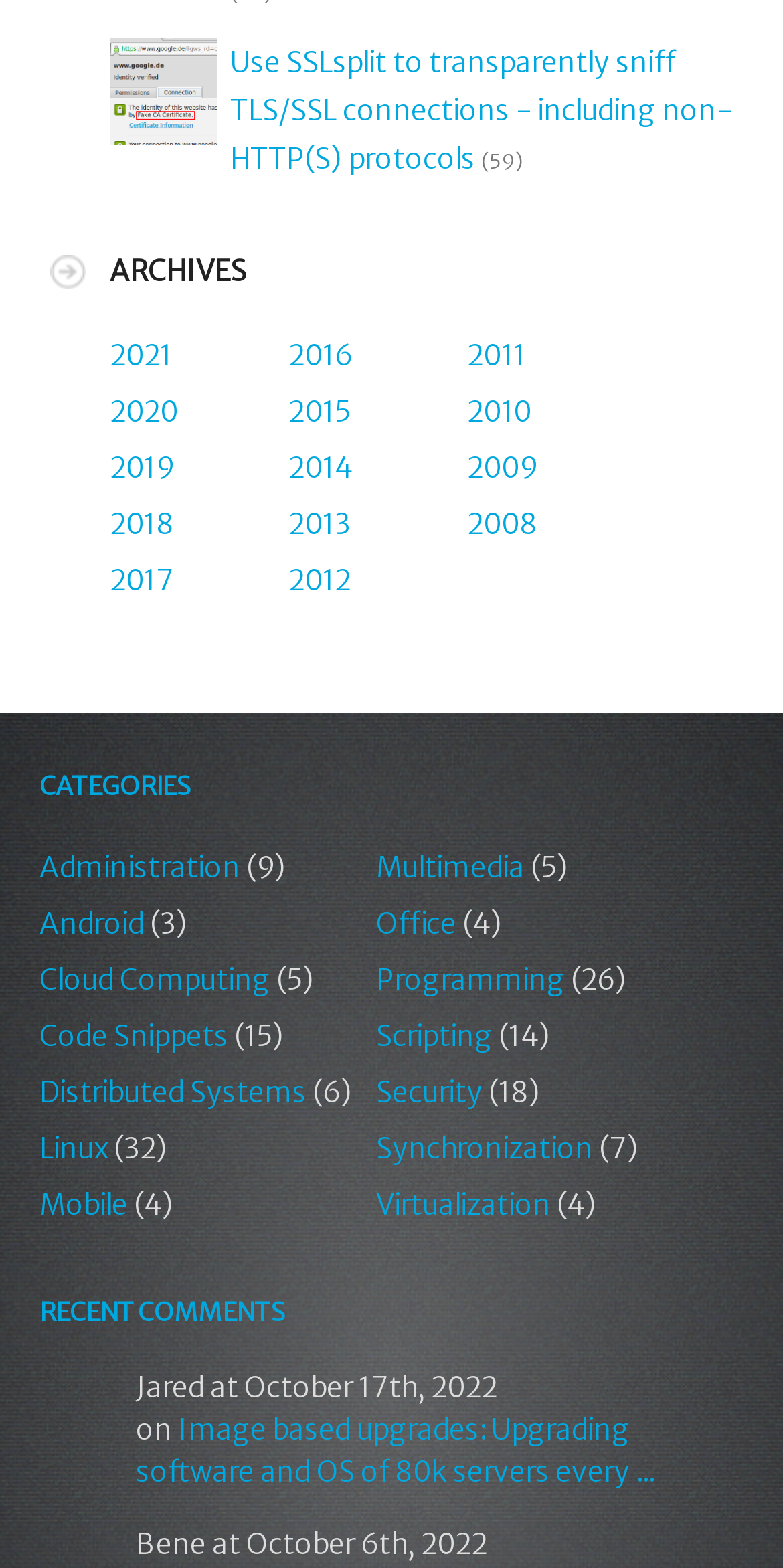Determine the bounding box for the UI element as described: "2008". The coordinates should be represented as four float numbers between 0 and 1, formatted as [left, top, right, bottom].

[0.596, 0.322, 0.686, 0.345]